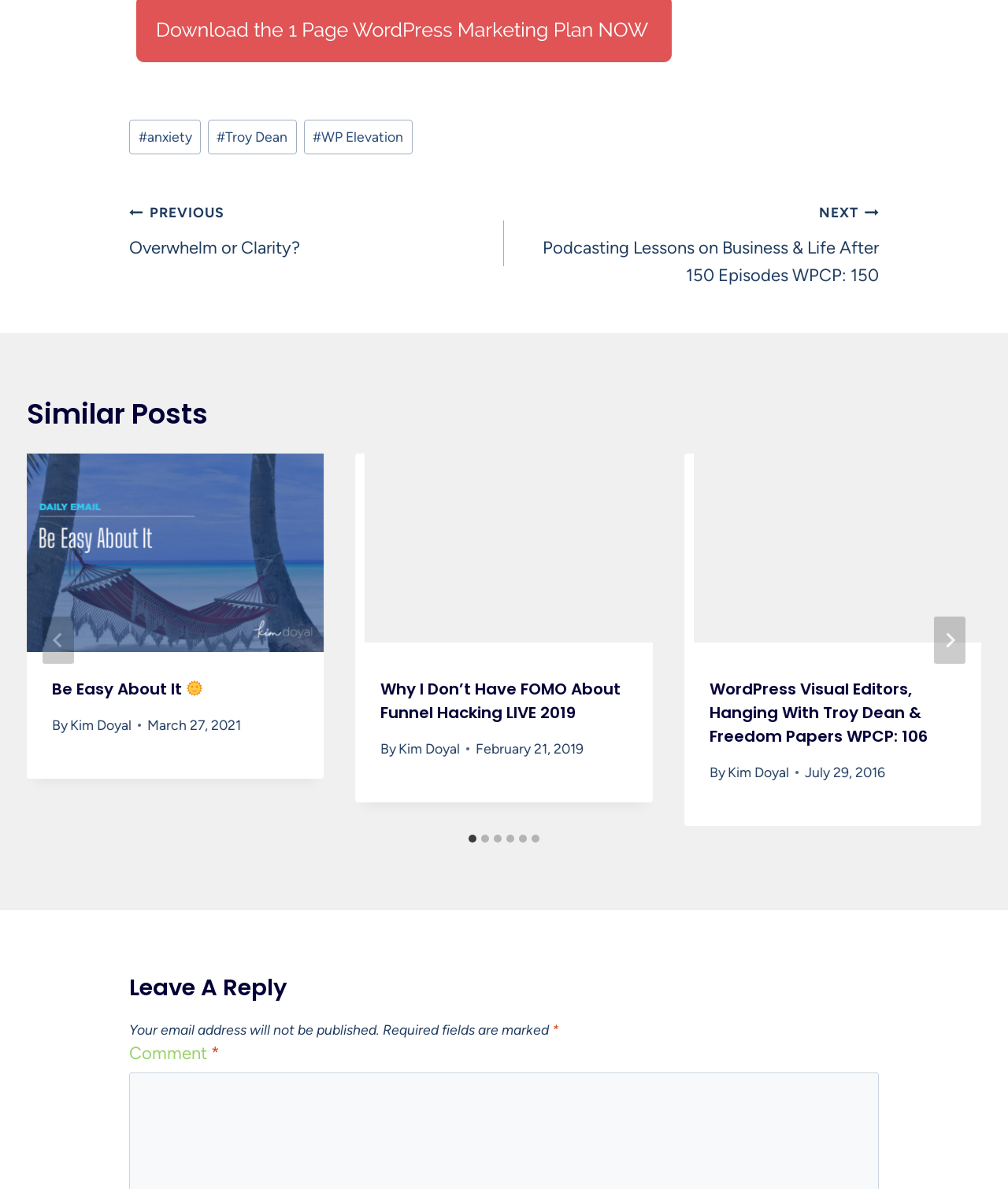What is the purpose of the 'Leave A Reply' section?
Refer to the image and provide a concise answer in one word or phrase.

to leave a comment